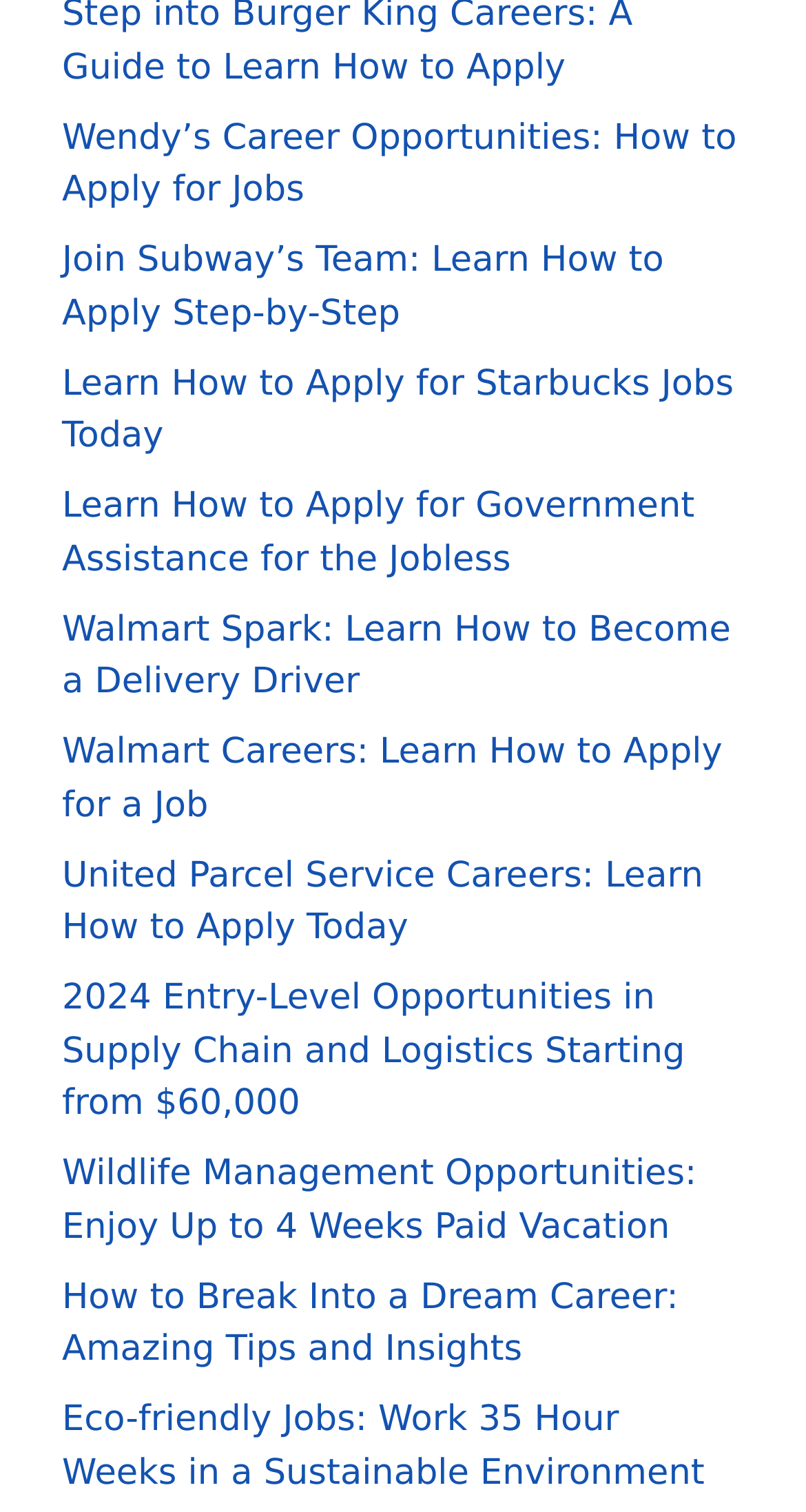Identify the bounding box coordinates of the region that needs to be clicked to carry out this instruction: "Explore government assistance for the jobless". Provide these coordinates as four float numbers ranging from 0 to 1, i.e., [left, top, right, bottom].

[0.077, 0.321, 0.862, 0.384]